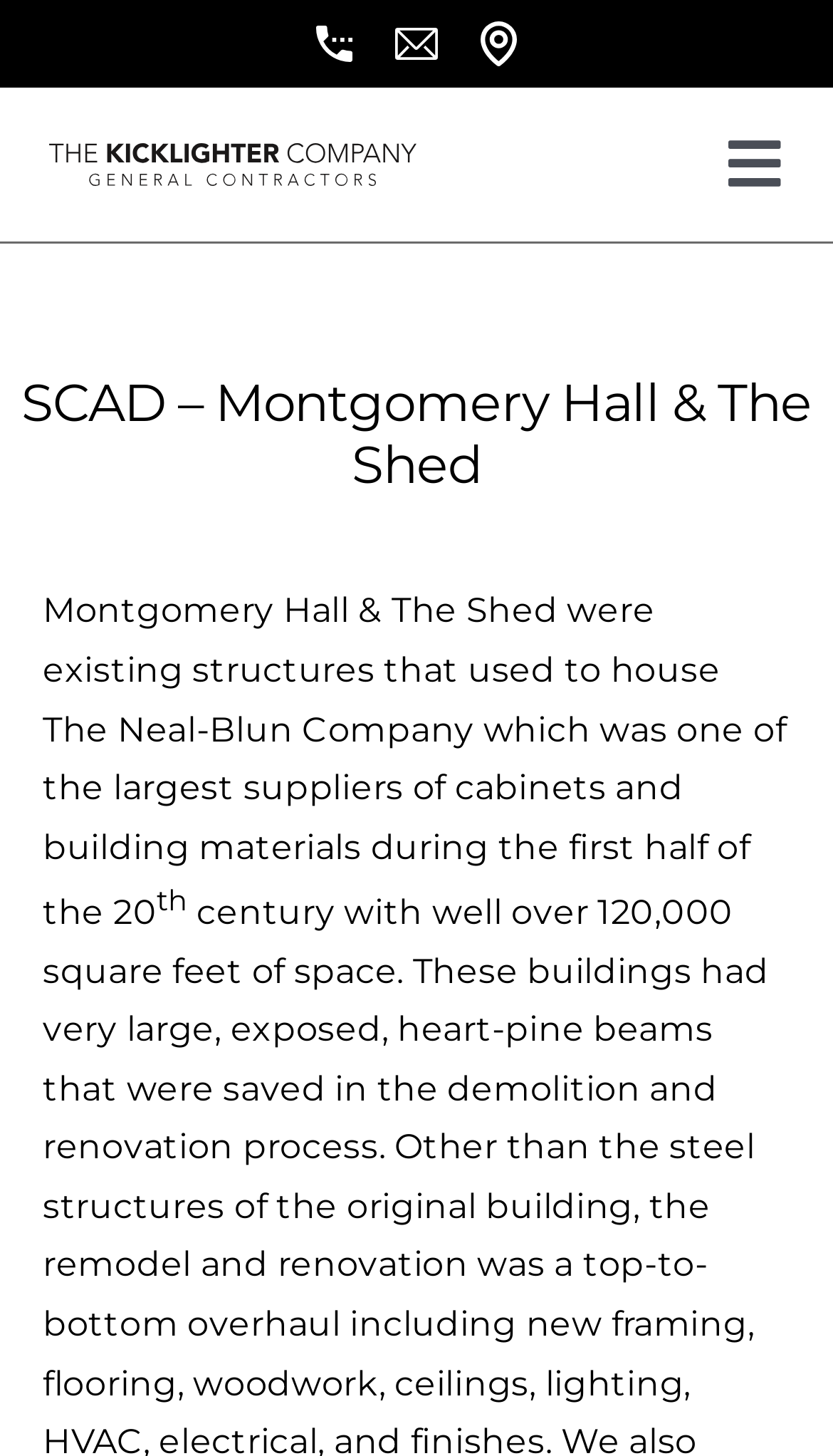Answer the question using only one word or a concise phrase: What type of materials did The Neal-Blun Company supply?

cabinets and building materials